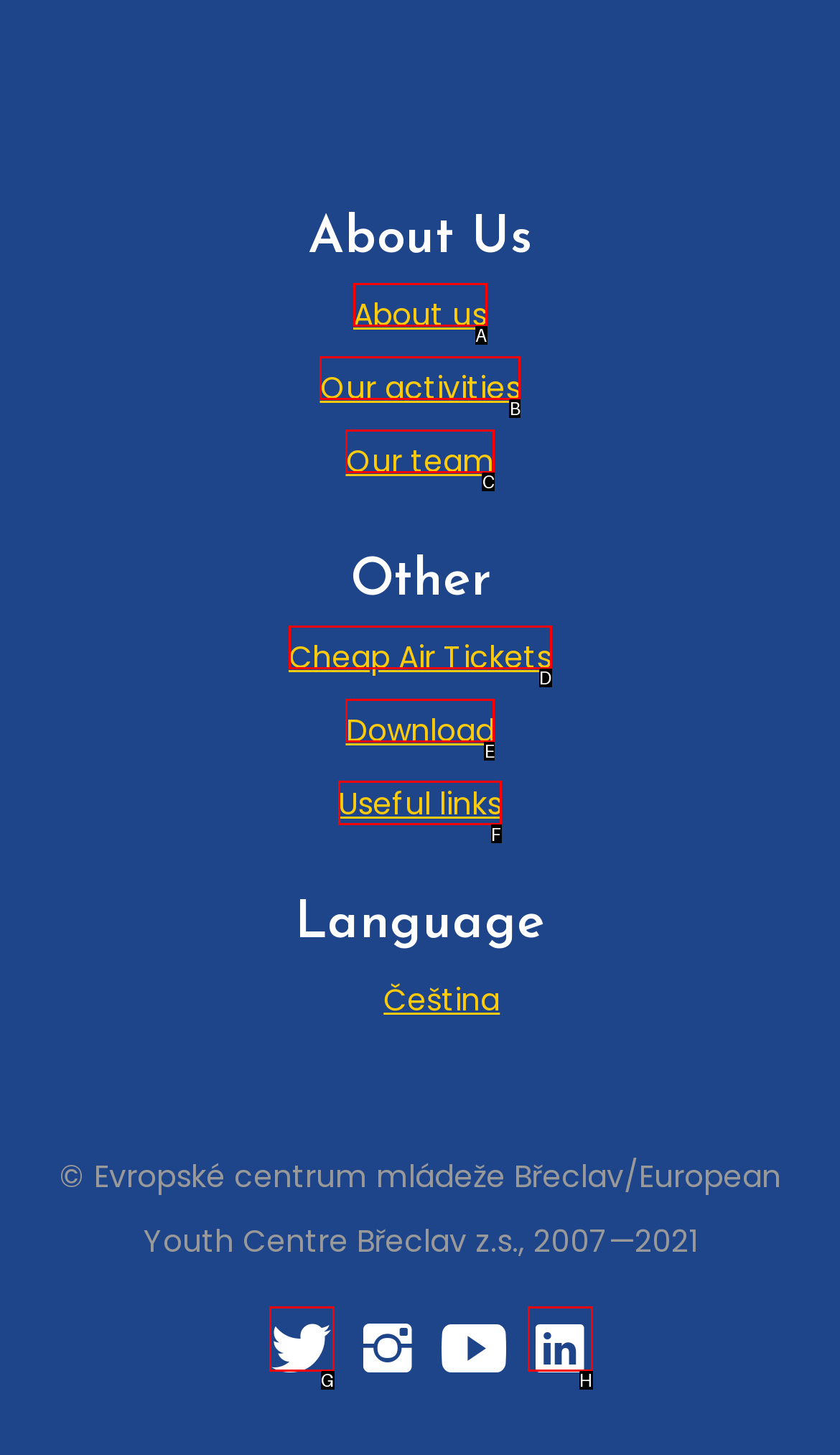Identify the correct letter of the UI element to click for this task: Visit Useful links page
Respond with the letter from the listed options.

F